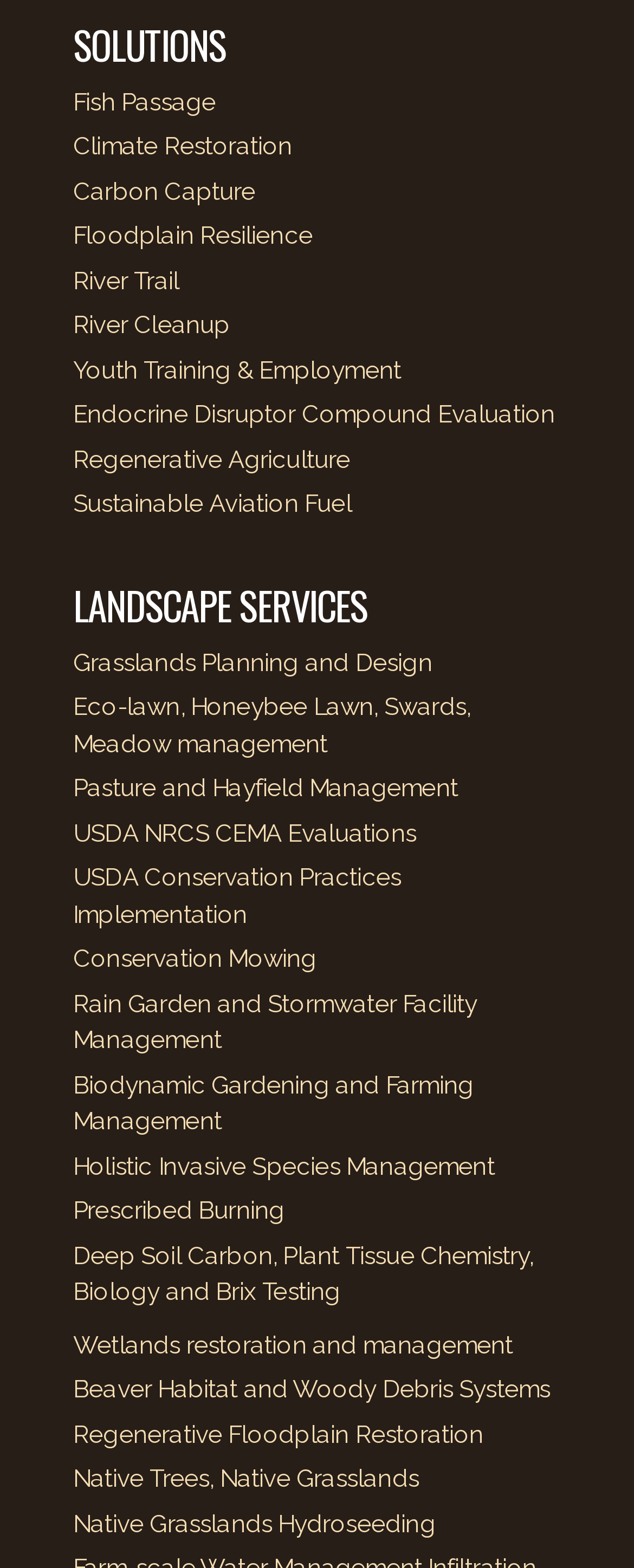Provide a short answer using a single word or phrase for the following question: 
How many headings are on this webpage?

2